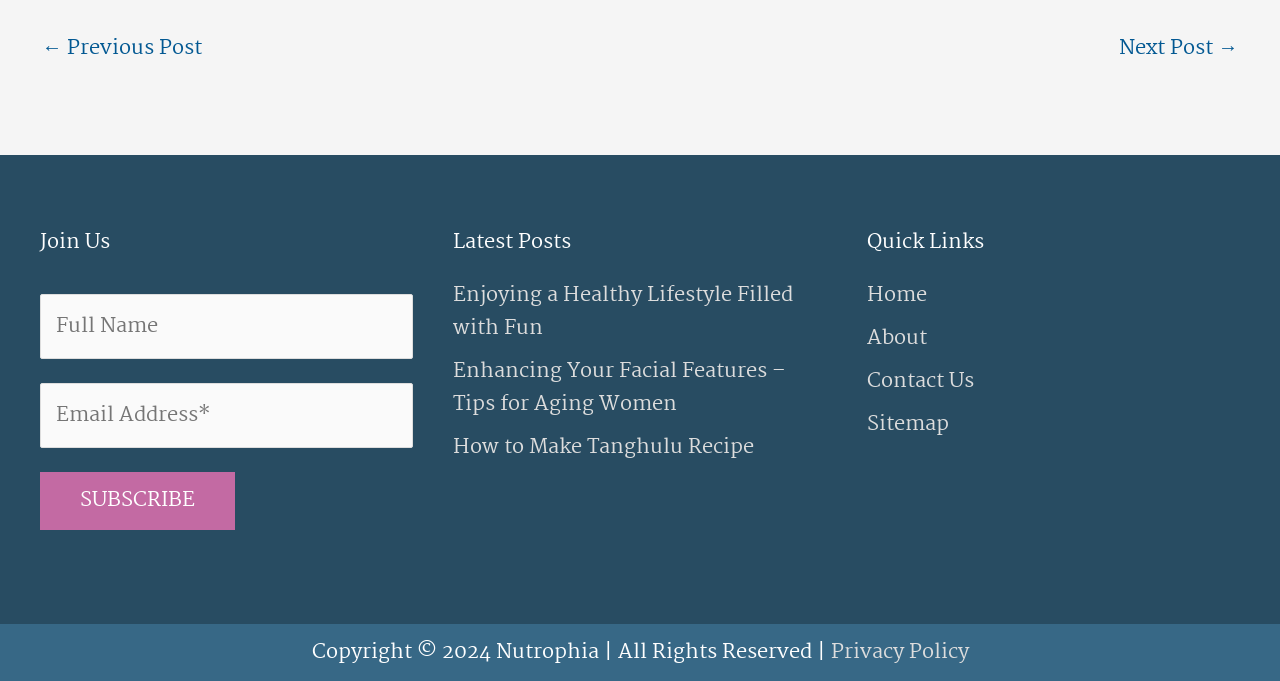Highlight the bounding box coordinates of the region I should click on to meet the following instruction: "Subscribe to the newsletter".

[0.031, 0.694, 0.184, 0.778]